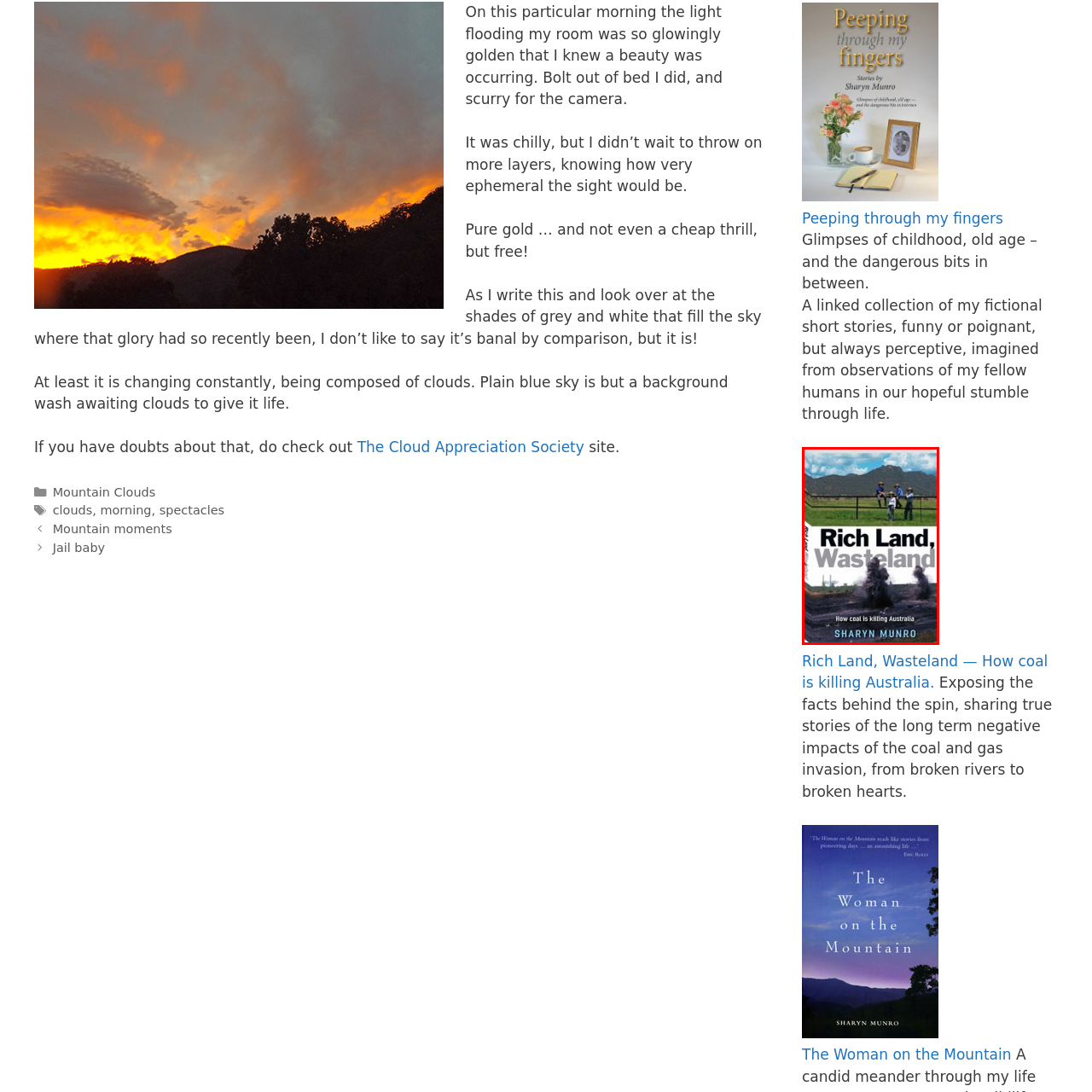Identify the content inside the red box and answer the question using a brief word or phrase: What is the contrast depicted on the book cover?

Rural scene vs industrial elements